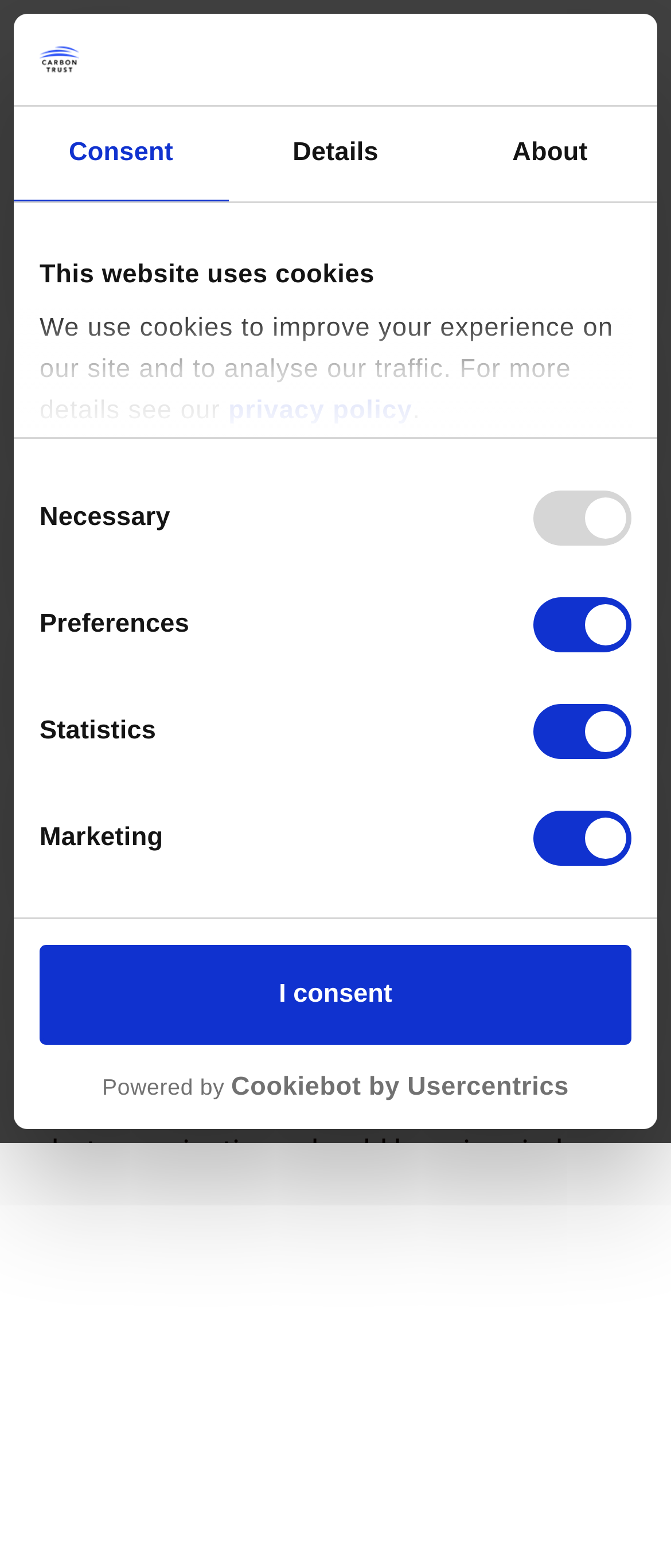Locate the bounding box coordinates of the clickable area to execute the instruction: "Open the 'Insights' page". Provide the coordinates as four float numbers between 0 and 1, represented as [left, top, right, bottom].

[0.159, 0.111, 0.269, 0.126]